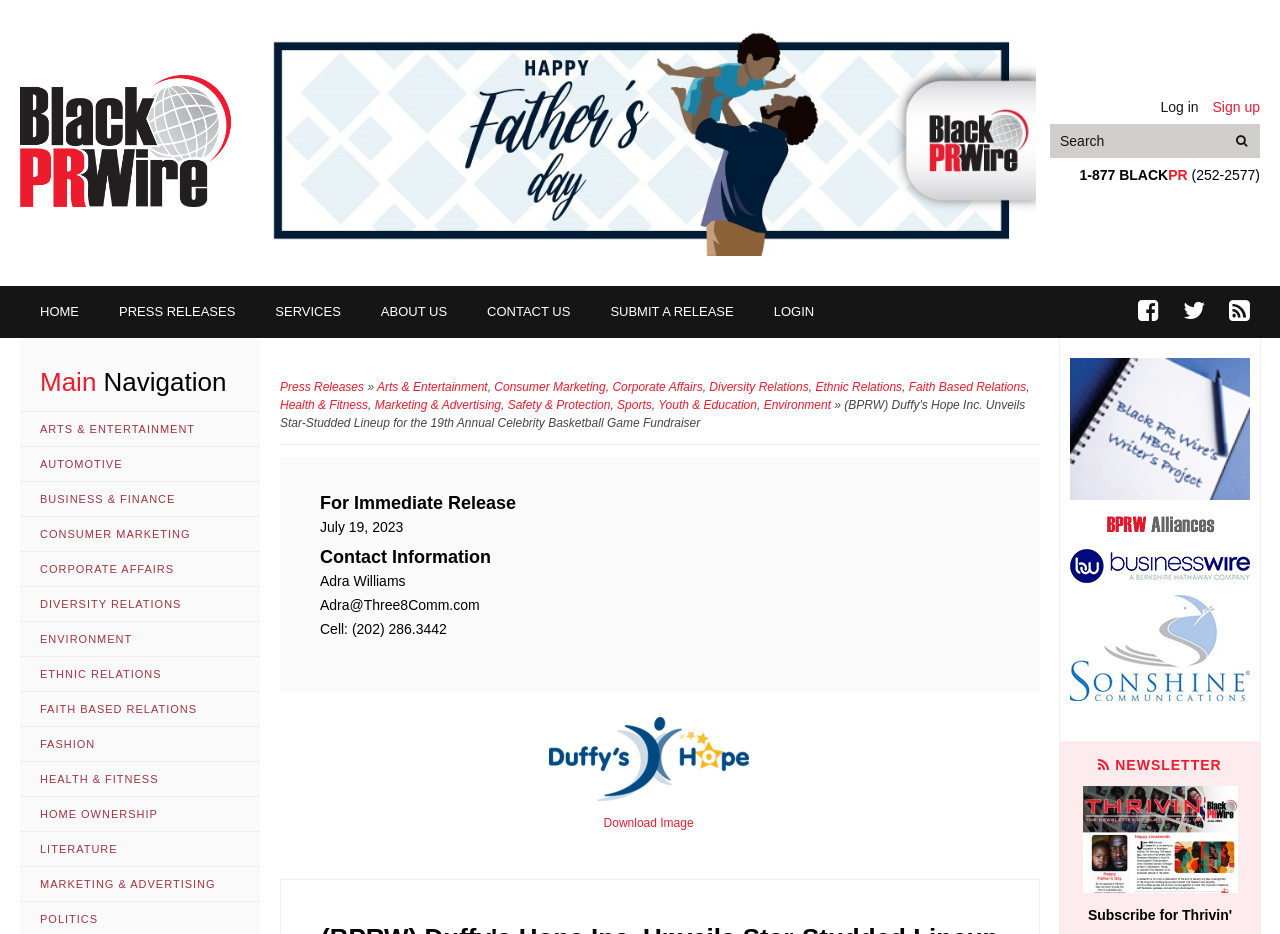How many main navigation links are there?
Give a thorough and detailed response to the question.

I looked at the main navigation section on the webpage and found seven links: 'HOME', 'PRESS RELEASES', 'SERVICES', 'ABOUT US', 'CONTACT US', 'SUBMIT A RELEASE', and 'LOGIN'. Therefore, the answer is 7.